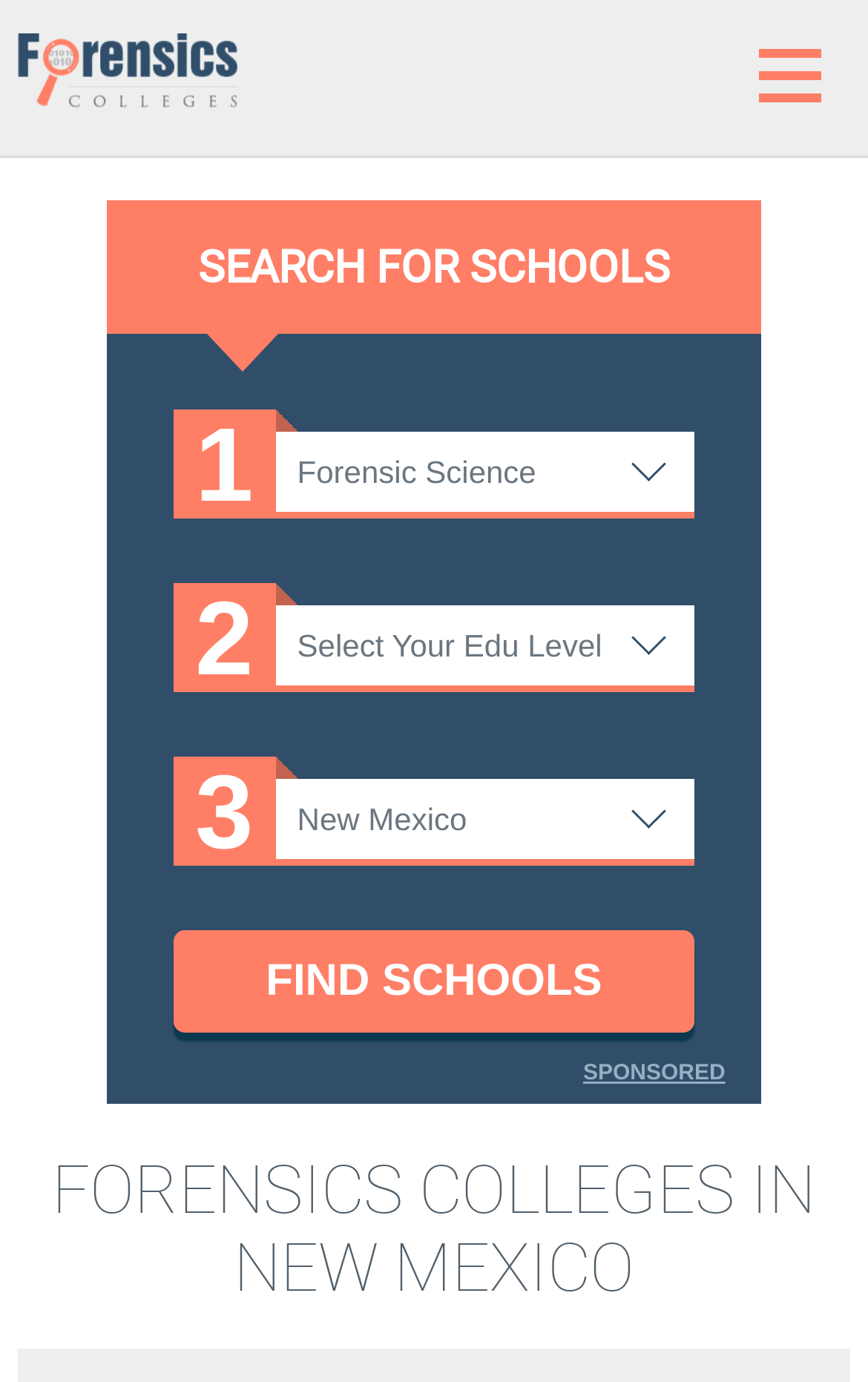Extract the bounding box coordinates for the UI element described as: "Michael".

None